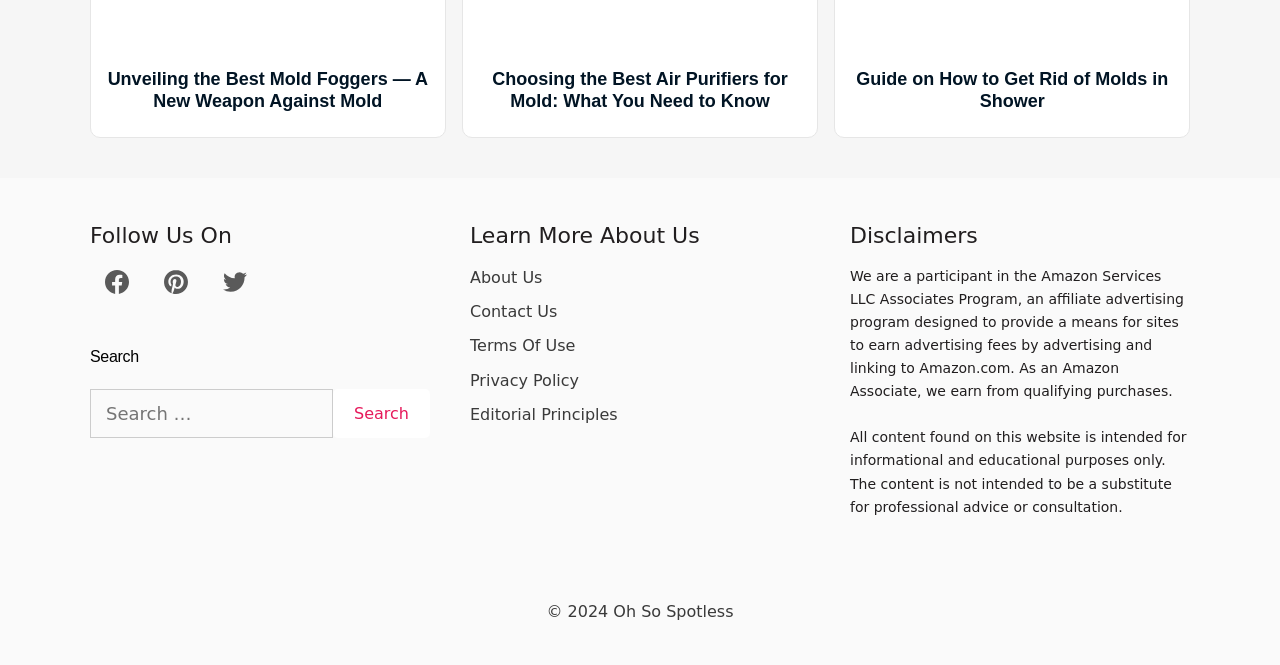What is the purpose of the disclaimer section?
Using the image, answer in one word or phrase.

To provide information